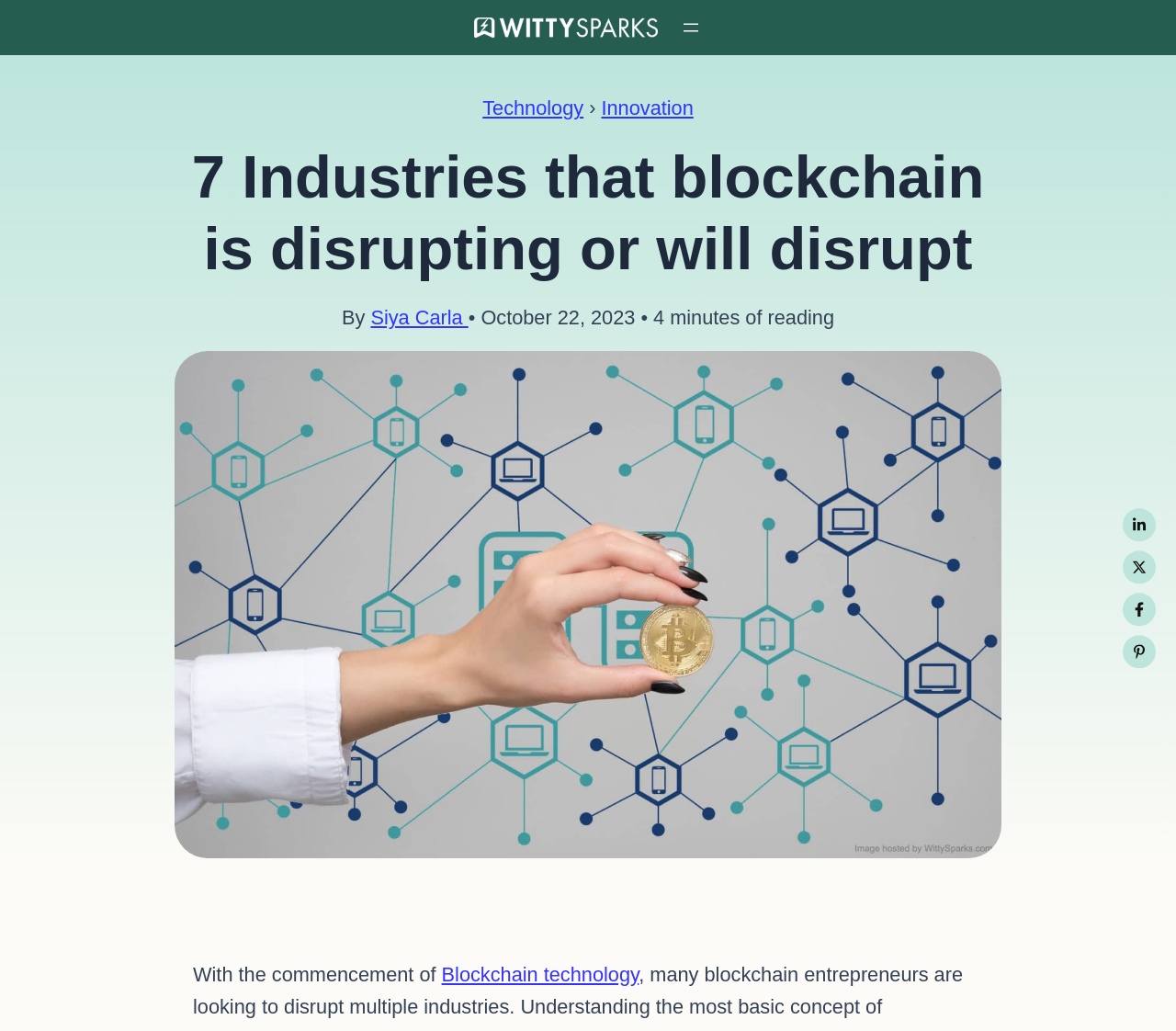Generate a thorough caption detailing the webpage content.

This webpage is about the impact of blockchain technology on various industries. At the top left, there is a WittySparks logo, and next to it, a main menu button. Below the logo, there is a navigation bar with breadcrumbs, showing the current page's location as "Technology" > "Innovation". 

The main content of the page starts with a heading that reads "7 Industries that blockchain is disrupting or will disrupt". Below the heading, there is an author's name, "Siya Carla", and the date of publication, "October 22, 2023". The estimated reading time is 4 minutes. 

On the left side of the page, there is a large image related to cryptocurrency and blockchain, which takes up most of the page's height. At the bottom of the image, there is a brief text that starts with "With the commencement of" and contains a link to "Blockchain technology". 

At the bottom right of the page, there are social media links to Linkedin, Twitter/X, Facebook, and Pinterest, each accompanied by a small icon.